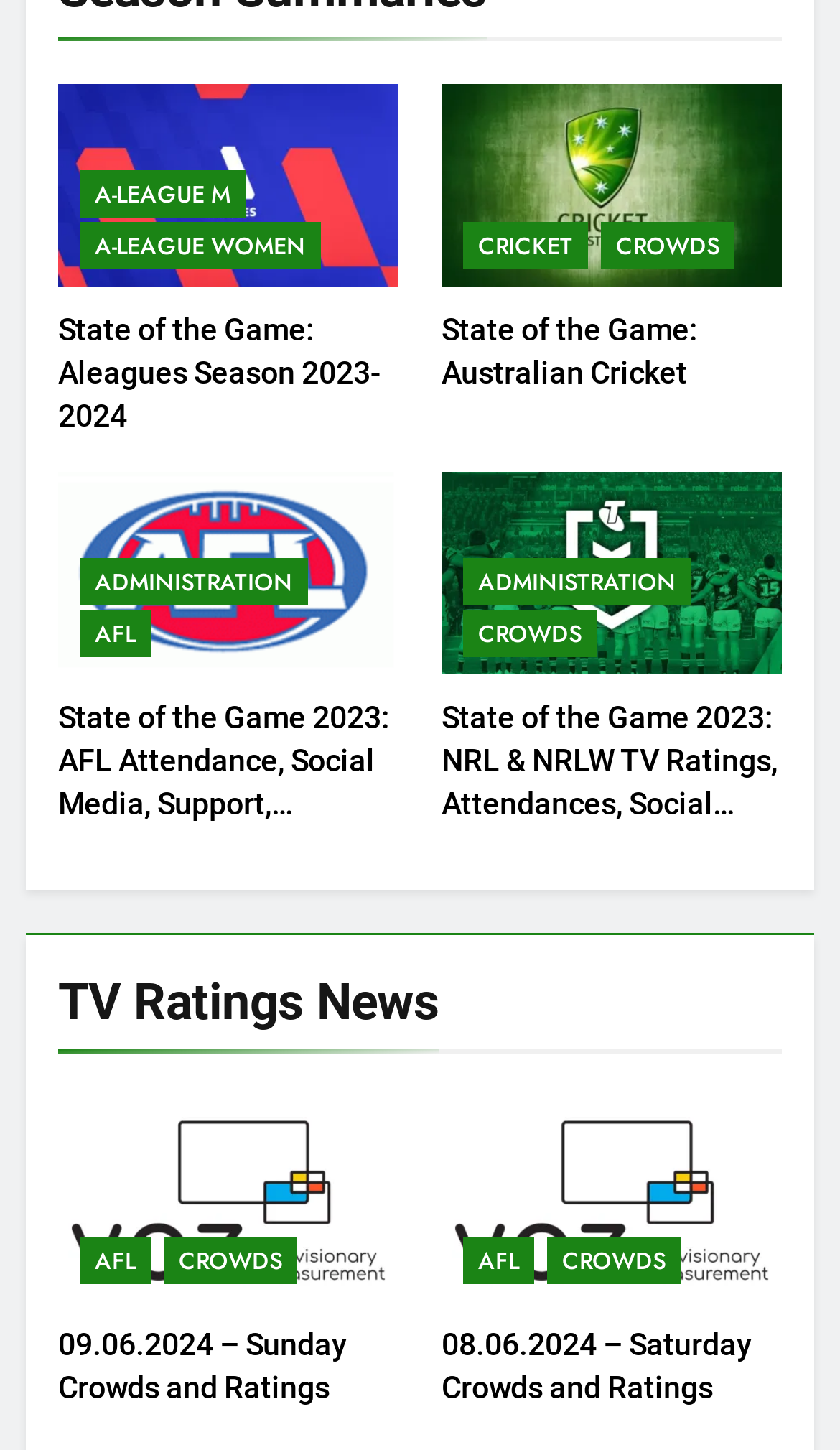Pinpoint the bounding box coordinates of the clickable area needed to execute the instruction: "View State of the Game: Aleagues Season 2023-2024". The coordinates should be specified as four float numbers between 0 and 1, i.e., [left, top, right, bottom].

[0.069, 0.216, 0.454, 0.299]